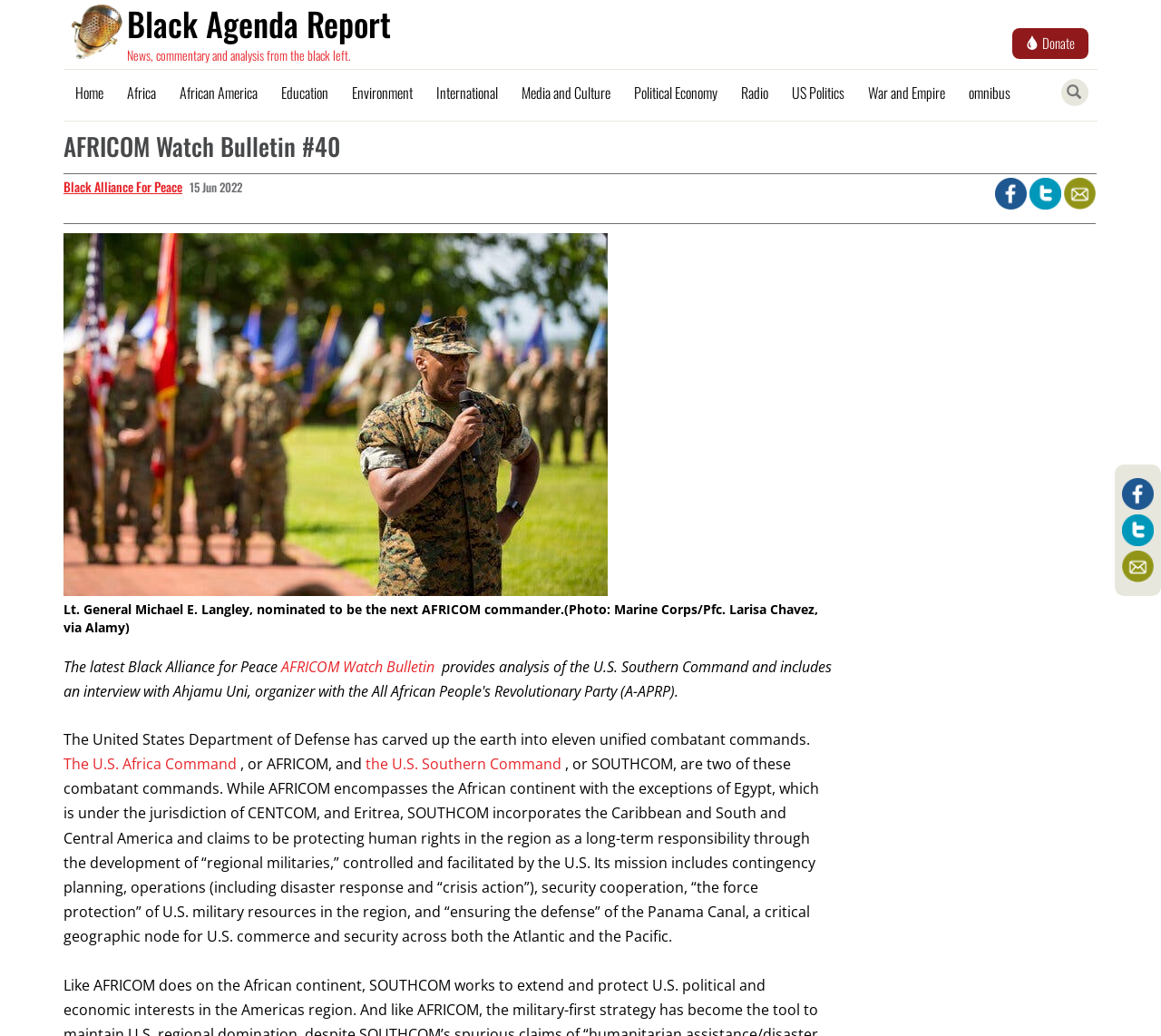Please determine the bounding box coordinates for the UI element described as: "title="AFRICOM Watch Bulletin #40"".

[0.055, 0.225, 0.523, 0.575]